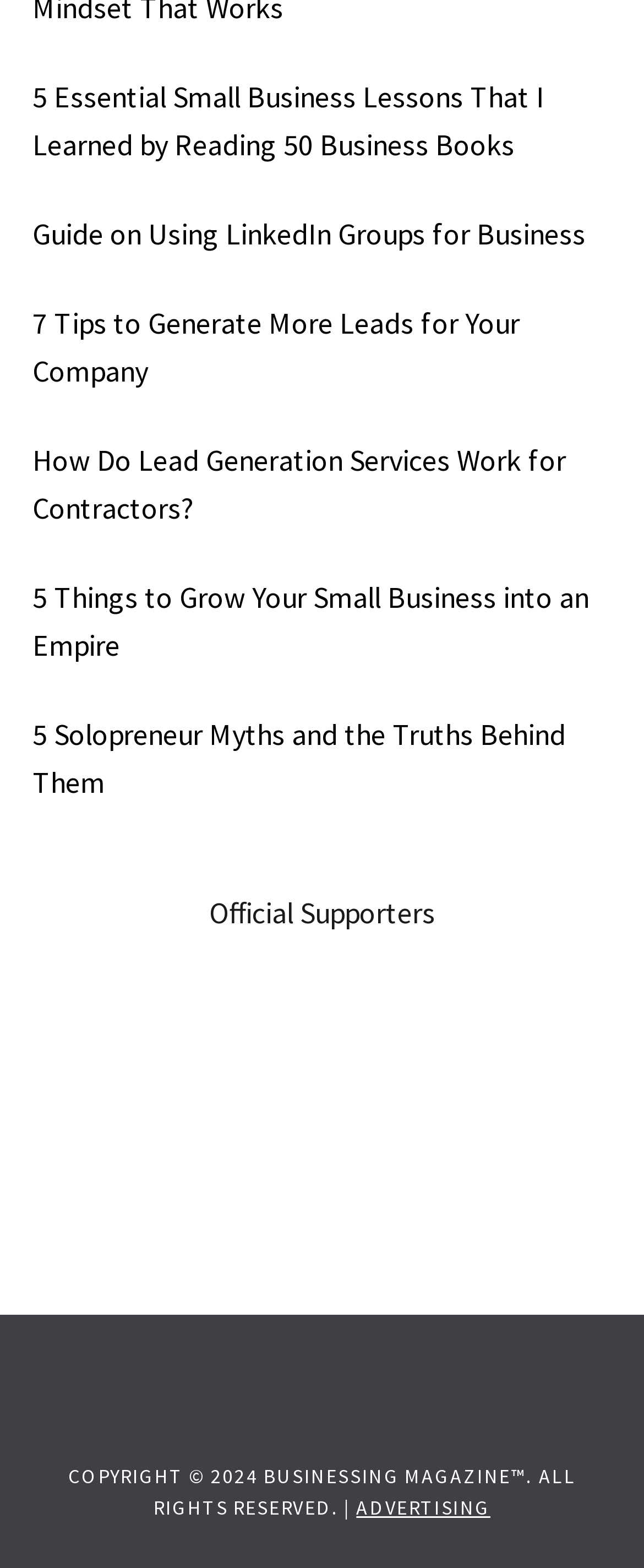How many official supporters are listed?
Make sure to answer the question with a detailed and comprehensive explanation.

The webpage has a section labeled 'Official Supporters' with 6 links and corresponding images, so there are 6 official supporters listed.